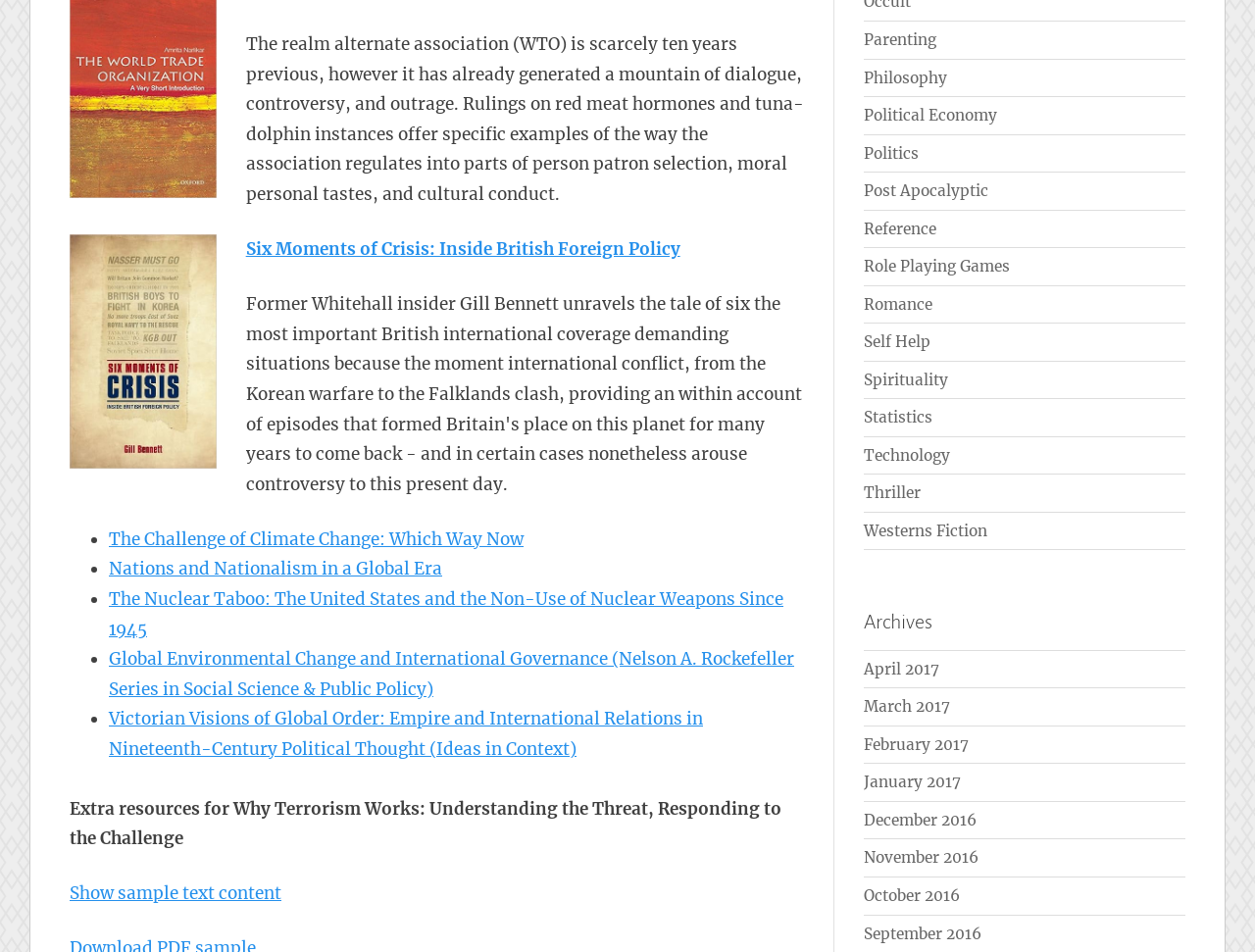Determine the bounding box coordinates of the clickable region to carry out the instruction: "Explore books related to 'The Nuclear Taboo: The United States and the Non-Use of Nuclear Weapons Since 1945'".

[0.087, 0.618, 0.624, 0.672]